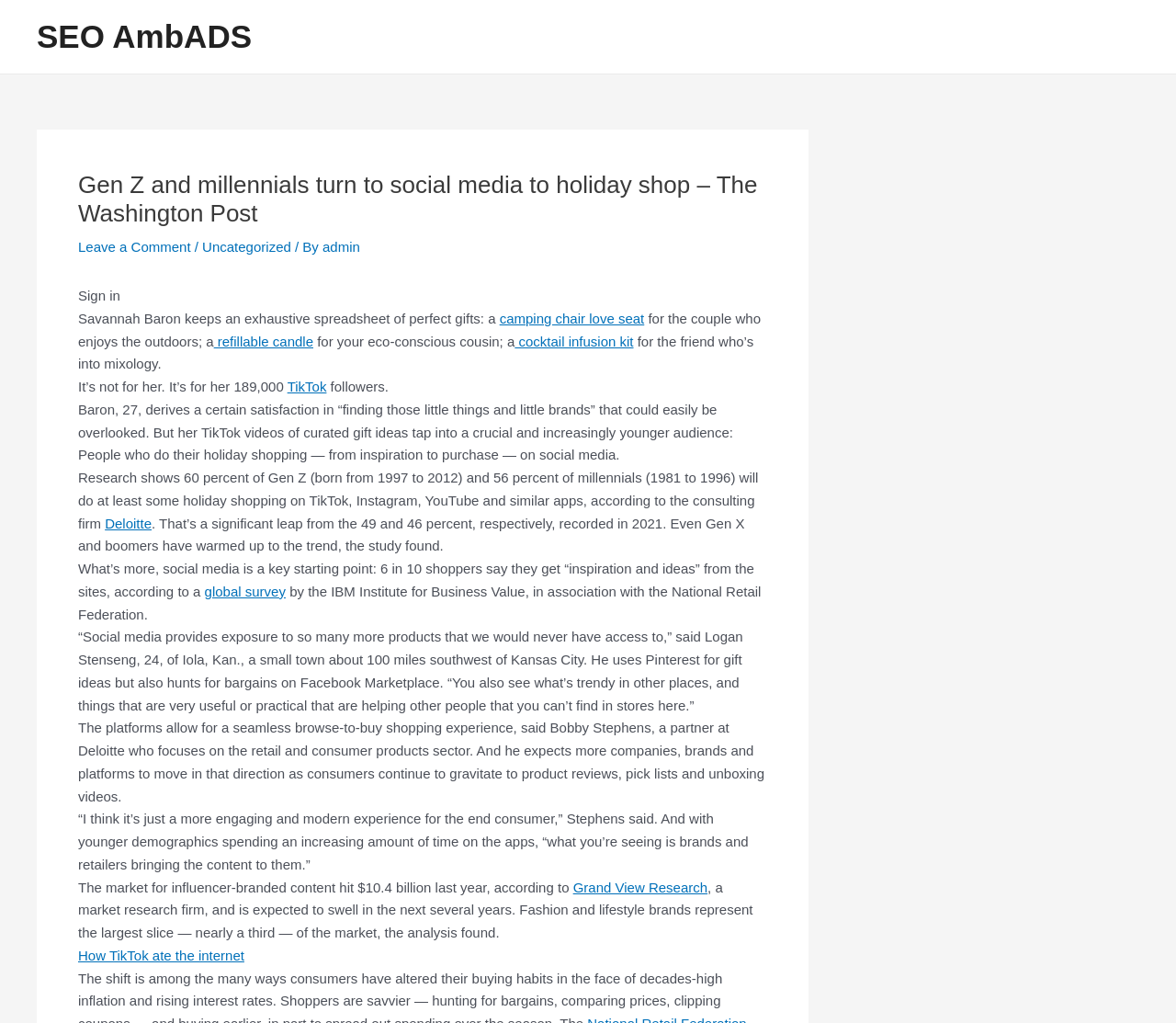Illustrate the webpage with a detailed description.

This webpage is an article from The Washington Post, focusing on how Gen Z and millennials are using social media to shop during the holiday season. At the top of the page, there is a header with the title of the article, followed by a link to leave a comment and a category label "Uncategorized". Below this, there is a section with a sign-in option and a brief description of the author, Savannah Baron.

The main content of the article is divided into several paragraphs, with links to specific products and brands mentioned throughout. The text describes how Baron creates curated gift ideas on TikTok, which has become a popular platform for holiday shopping, especially among younger generations. According to research, 60% of Gen Z and 56% of millennials will do at least some holiday shopping on social media platforms like TikTok, Instagram, and YouTube.

The article also quotes a study by Deloitte, which found that social media is a key starting point for shoppers, with 6 in 10 saying they get inspiration and ideas from these sites. Additionally, the article mentions that social media platforms allow for a seamless browse-to-buy shopping experience, and that brands and retailers are moving in this direction to cater to consumer preferences.

There are several links to external sources, including a global survey by the IBM Institute for Business Value and a market research firm, Grand View Research. The article concludes with a mention of the growing market for influencer-branded content, which is expected to continue to grow in the next several years.